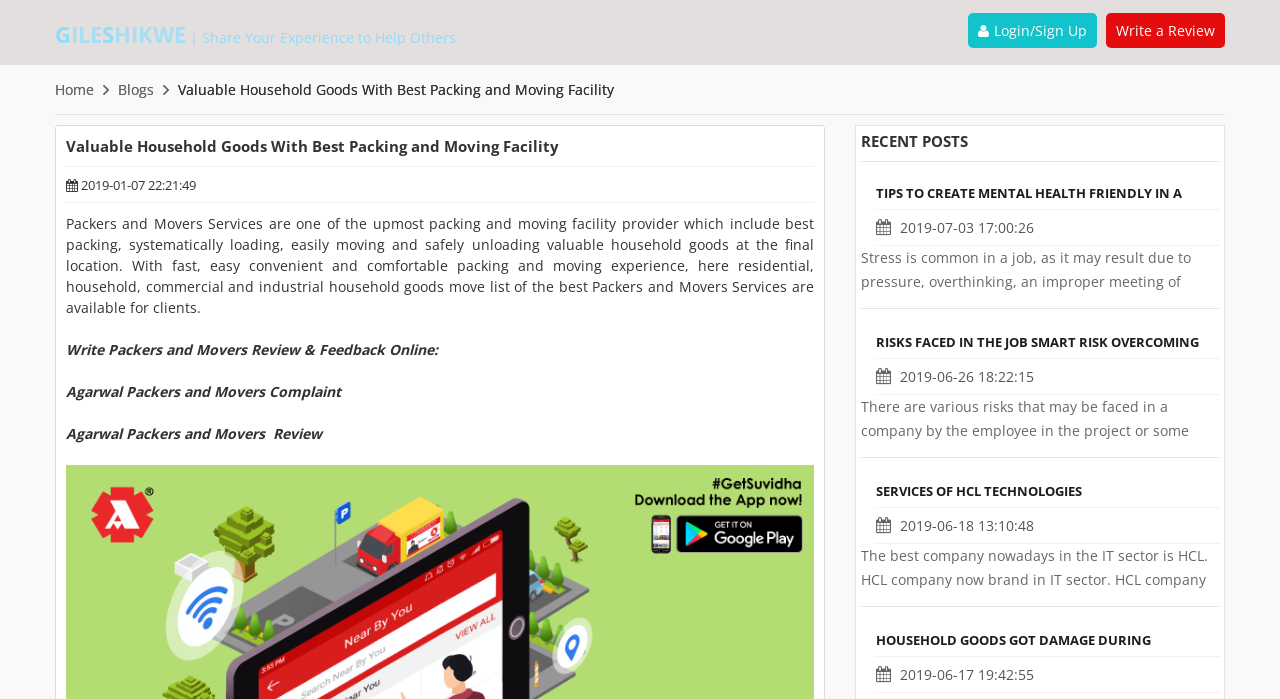Determine the bounding box coordinates of the area to click in order to meet this instruction: "Go to Home page".

[0.043, 0.114, 0.073, 0.142]